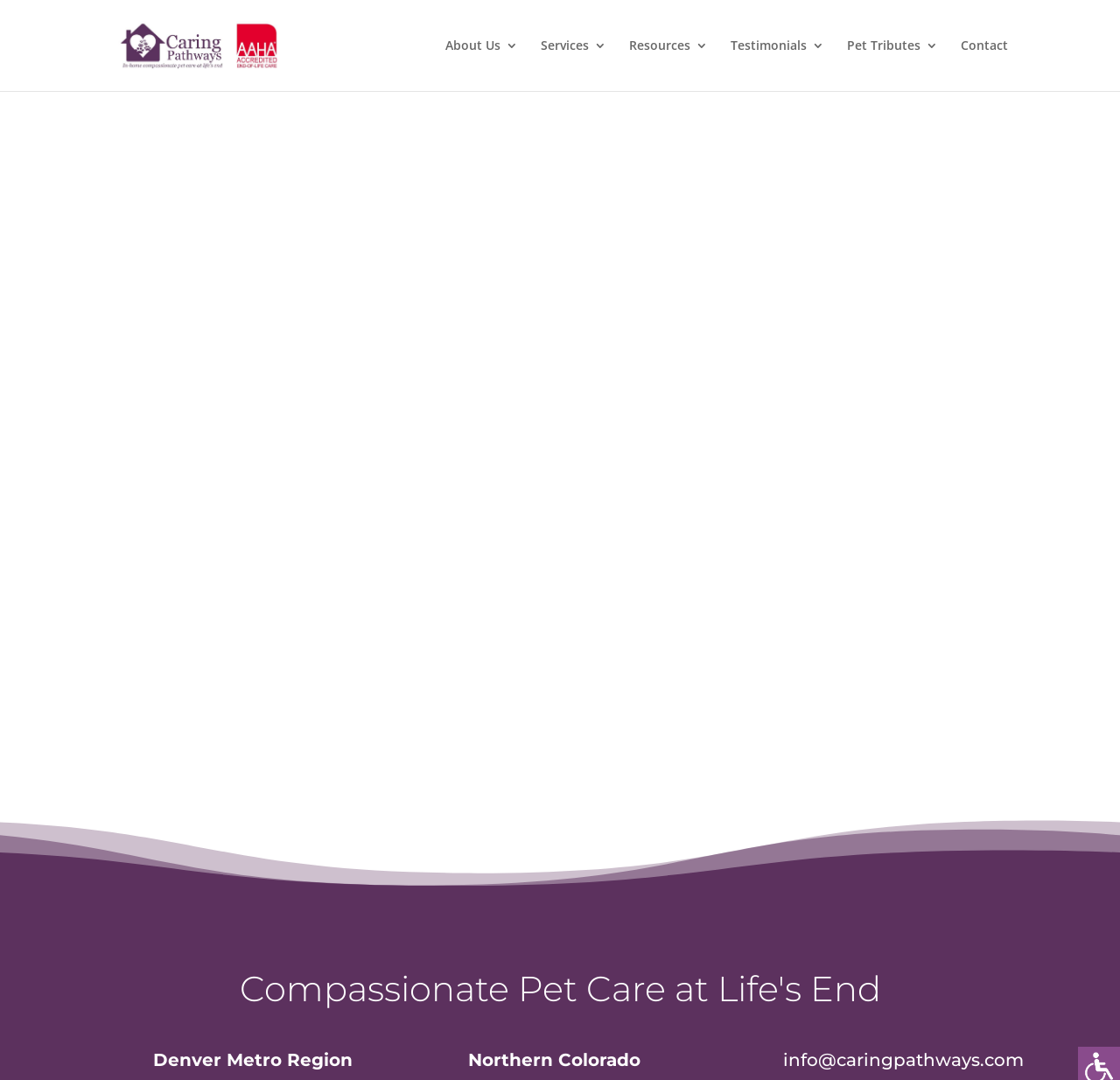What is the name of the organization mentioned in the webpage?
Using the image as a reference, give an elaborate response to the question.

The name of the organization mentioned in the webpage is 'Caring Pathways', which is also the text of the link at the top of the page and mentioned in the text 'I contacted Caring Pathways.'